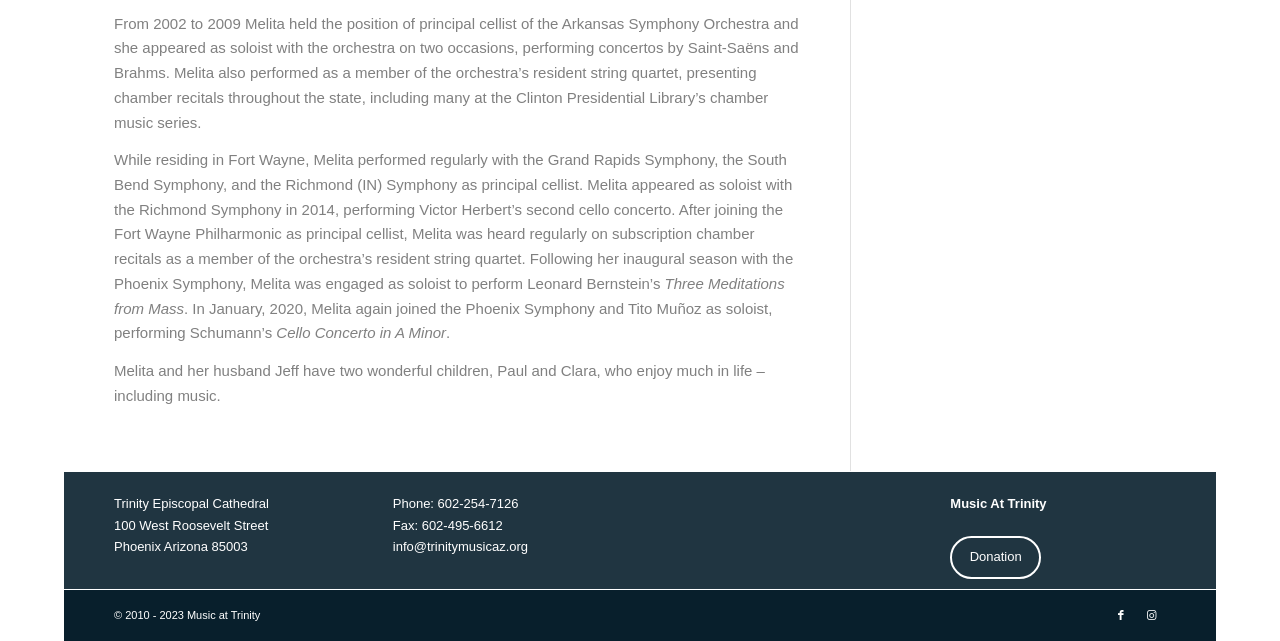Using the given description, provide the bounding box coordinates formatted as (top-left x, top-left y, bottom-right x, bottom-right y), with all values being floating point numbers between 0 and 1. Description: Facebook

[0.864, 0.935, 0.888, 0.982]